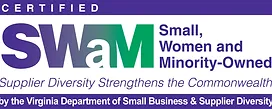Give a one-word or short-phrase answer to the following question: 
Who provides the certification?

Virginia Department of Small Business & Supplier Diversity